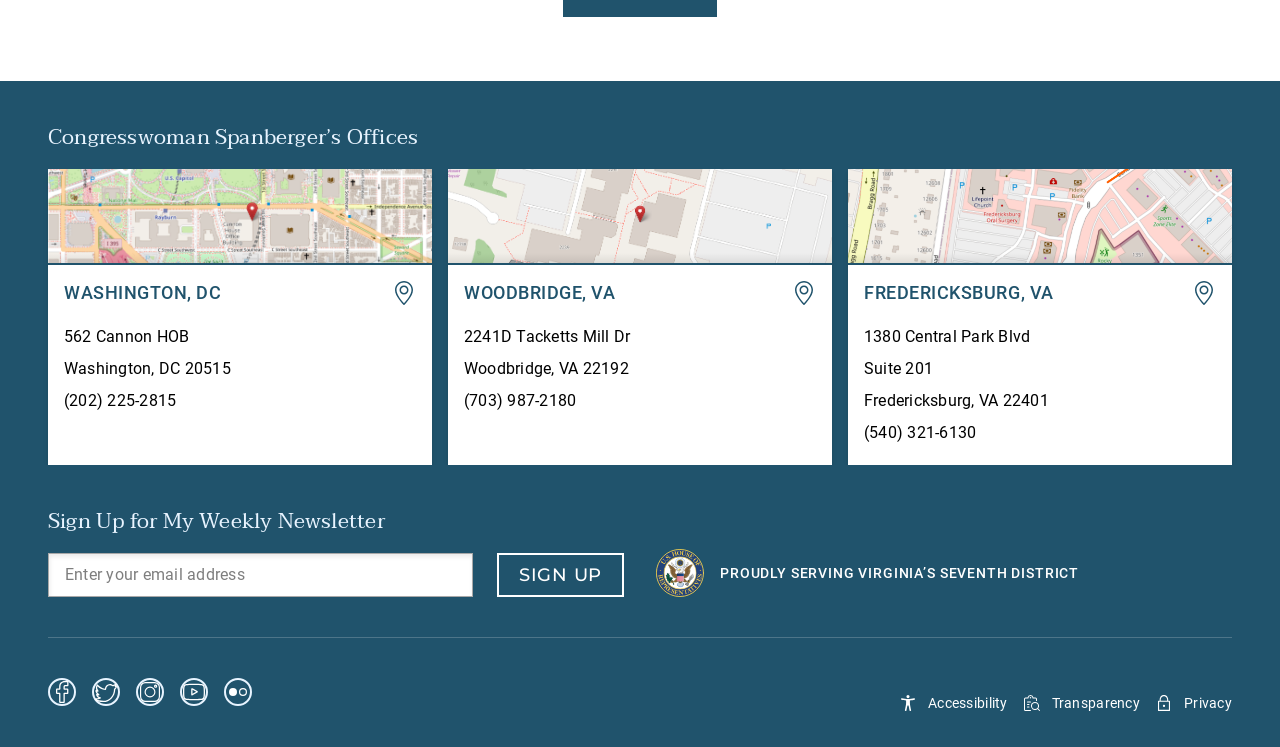Identify the bounding box coordinates of the area that should be clicked in order to complete the given instruction: "View Fredericksburg, VA office details". The bounding box coordinates should be four float numbers between 0 and 1, i.e., [left, top, right, bottom].

[0.662, 0.226, 1.0, 0.622]